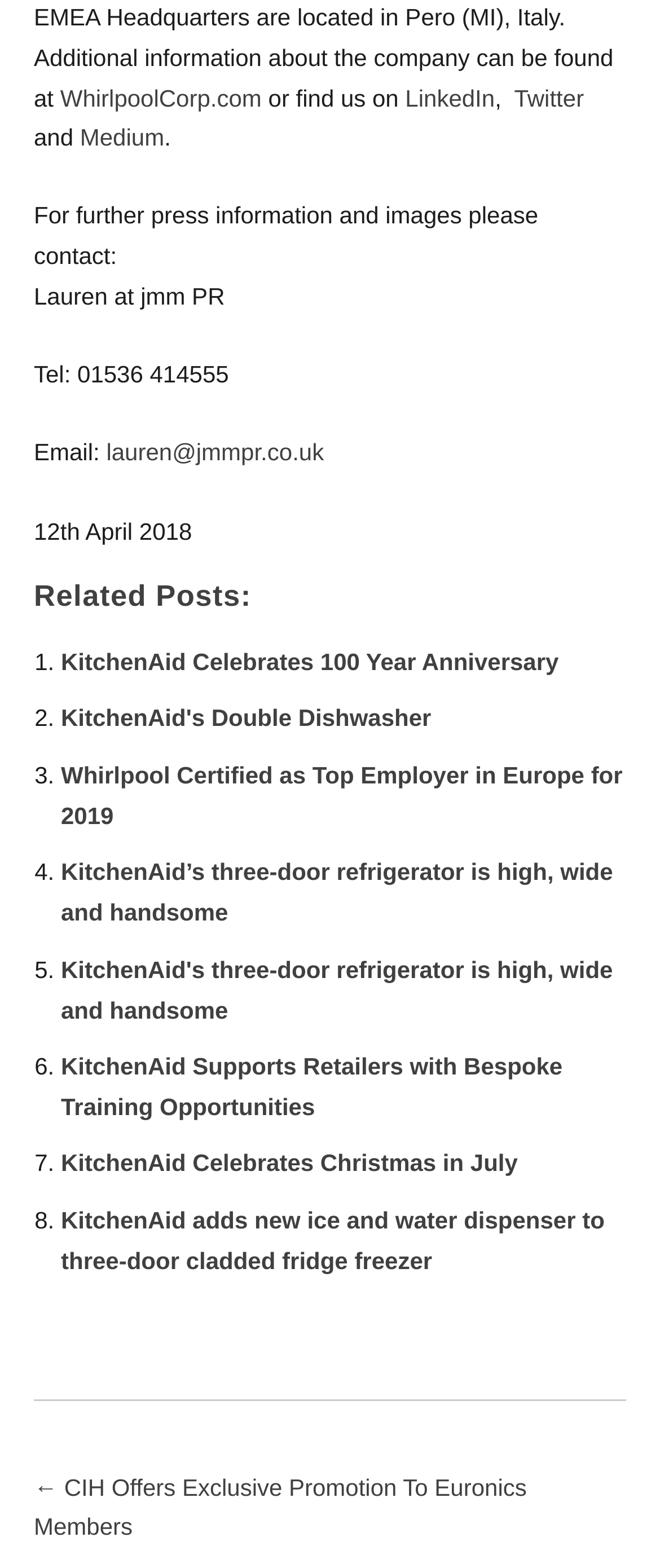Give a concise answer using only one word or phrase for this question:
What is the company's LinkedIn page?

WhirlpoolCorp.com